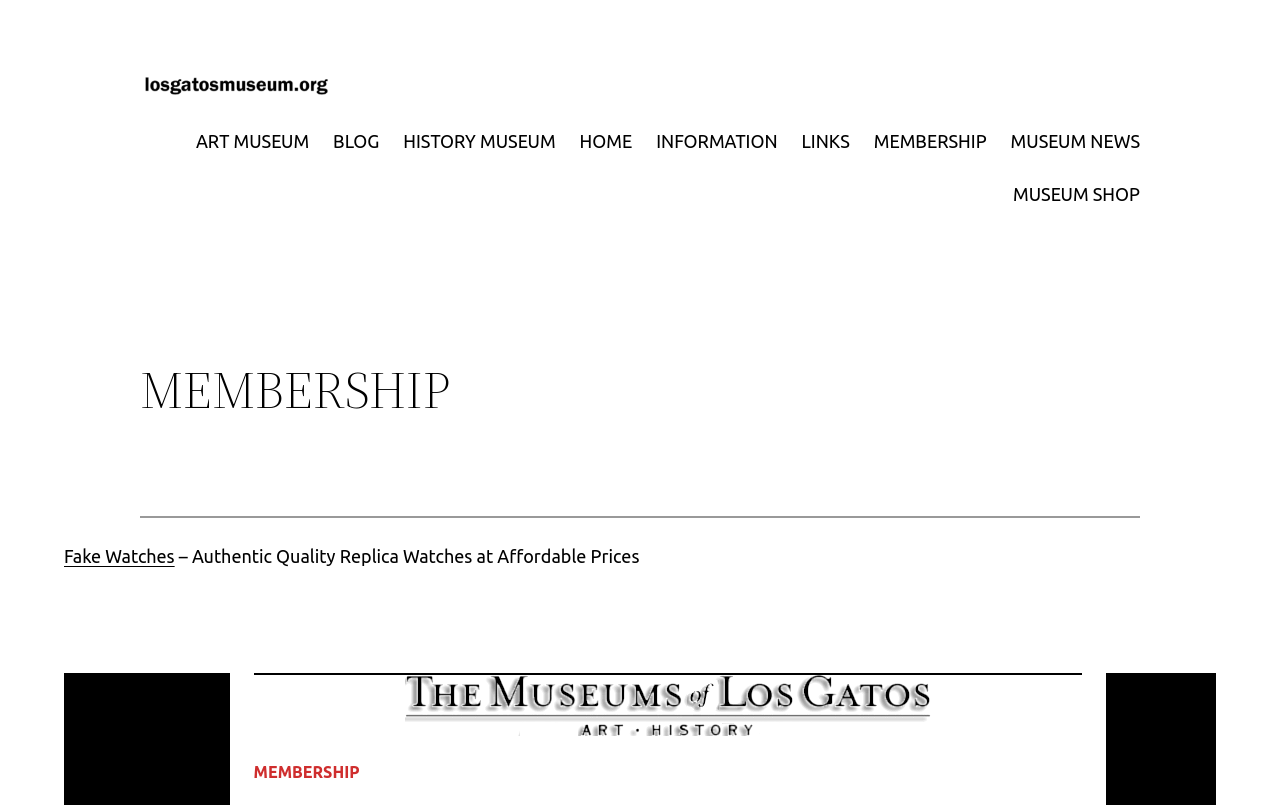What is the name of the museum?
Based on the image, give a concise answer in the form of a single word or short phrase.

The Museums of Los Gatos